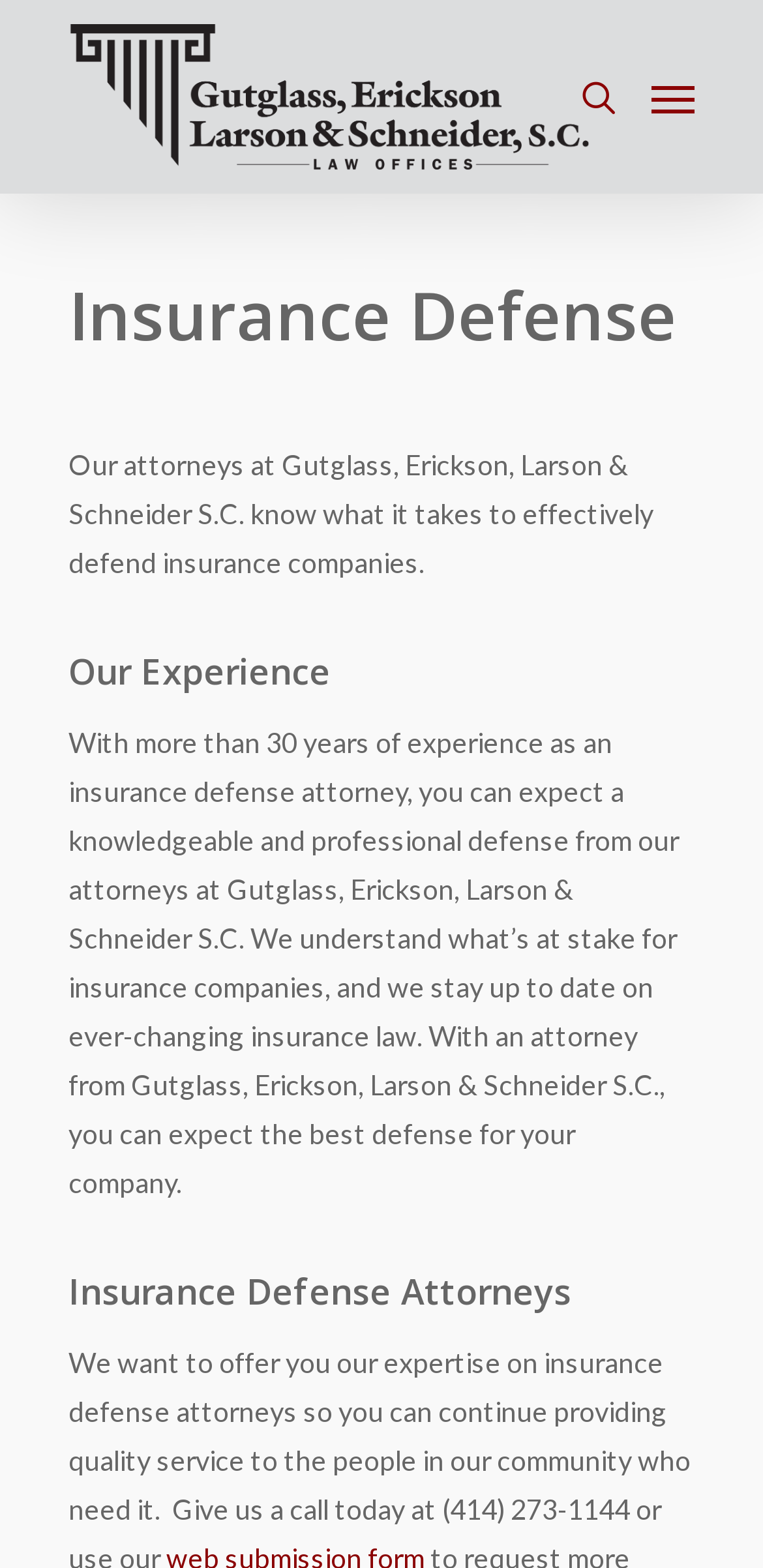Provide a short answer to the following question with just one word or phrase: What is the benefit of working with the law firm?

Best defense for your company